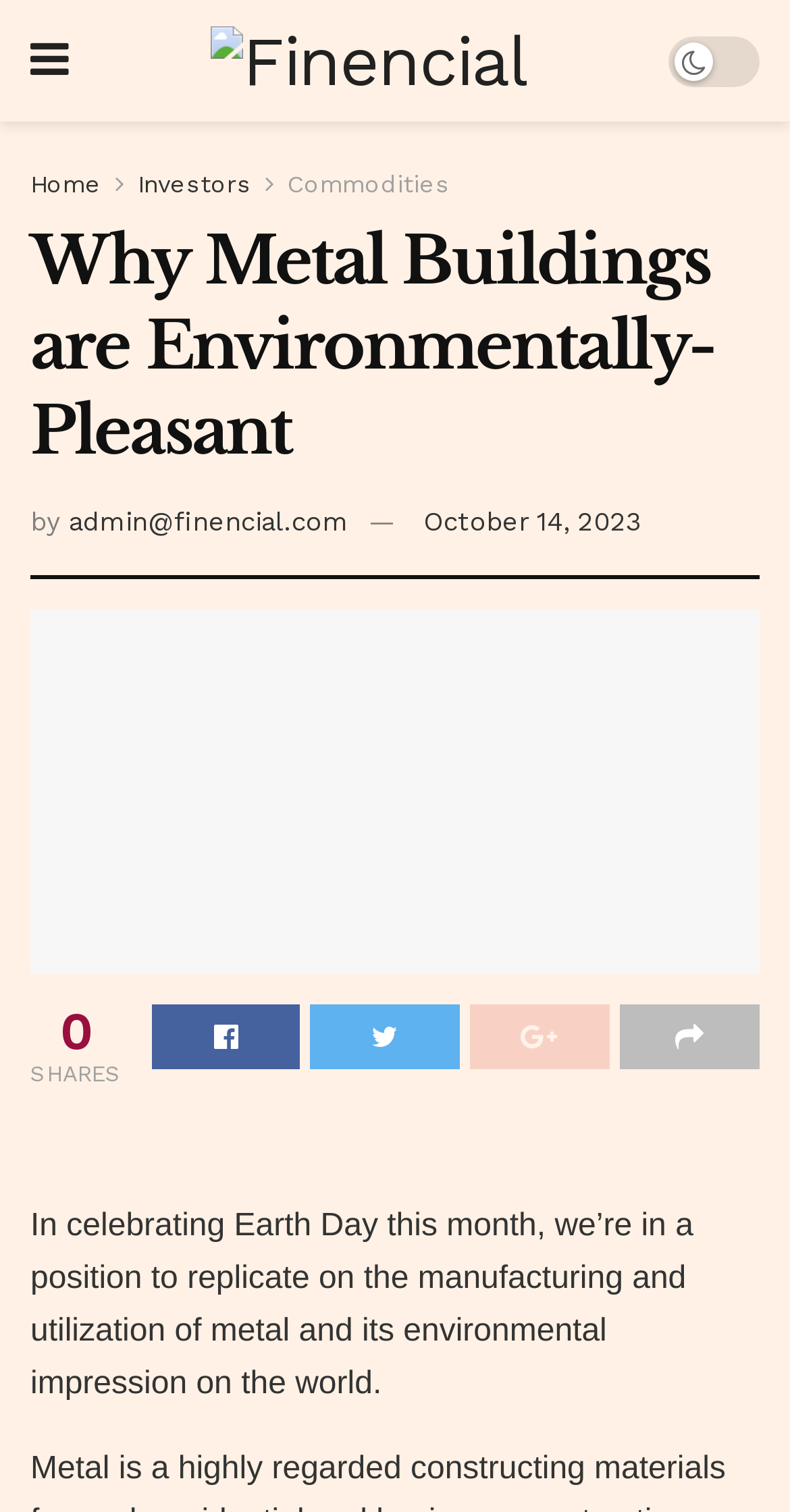Pinpoint the bounding box coordinates of the area that must be clicked to complete this instruction: "View the full article".

[0.038, 0.404, 0.962, 0.645]